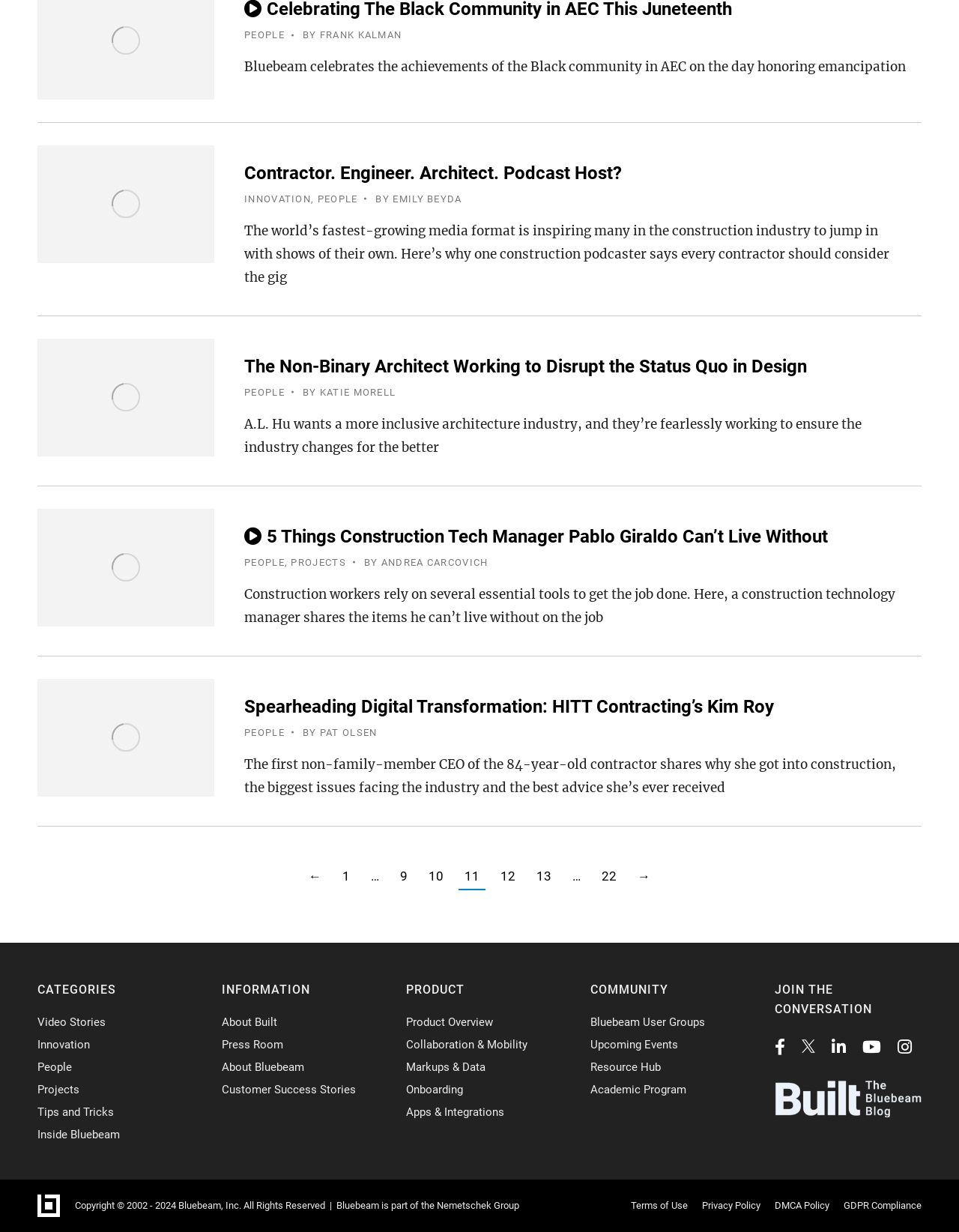Identify the bounding box coordinates for the region of the element that should be clicked to carry out the instruction: "Read the article about Contractor, Engineer, Architect, Podcast Host". The bounding box coordinates should be four float numbers between 0 and 1, i.e., [left, top, right, bottom].

[0.255, 0.13, 0.945, 0.151]